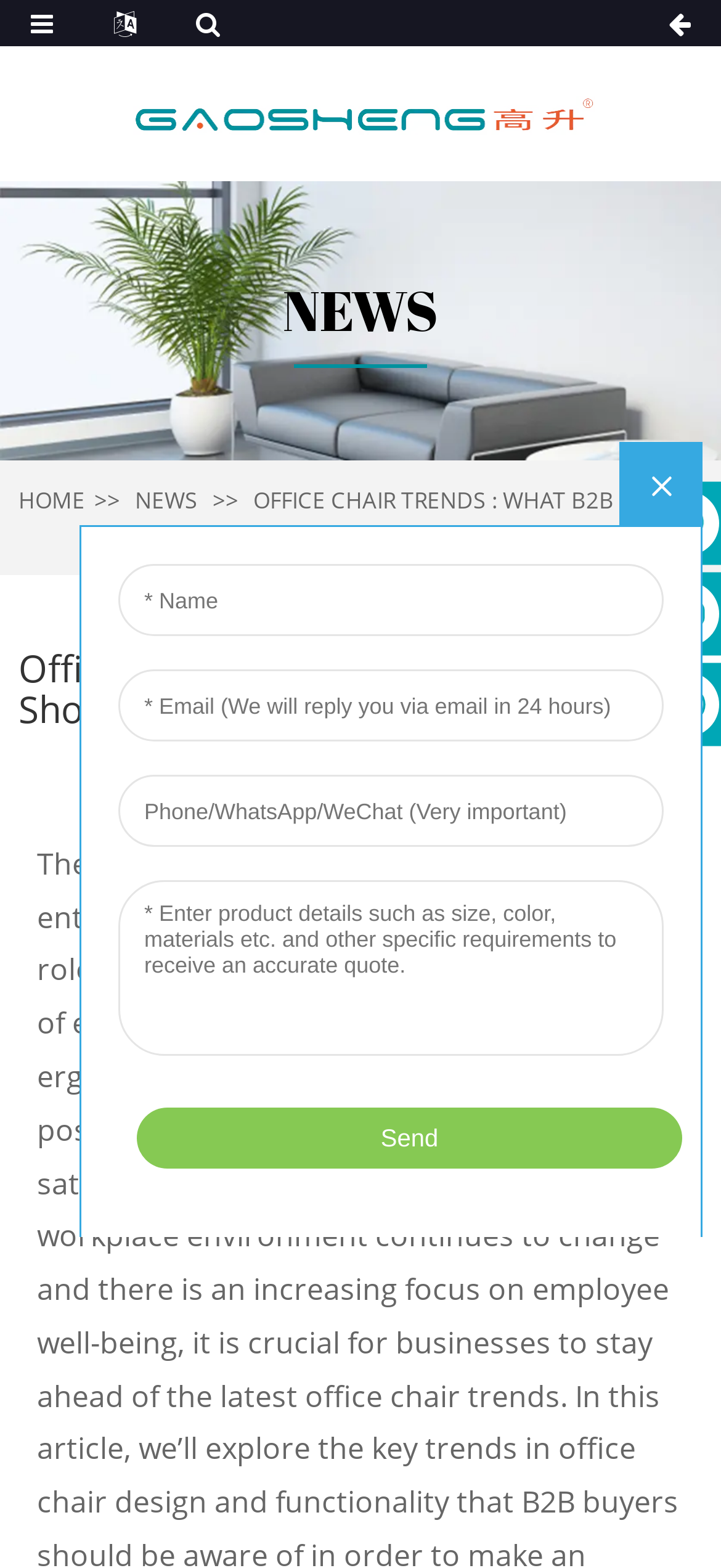How many navigation links are there?
Based on the image, answer the question with a single word or brief phrase.

3